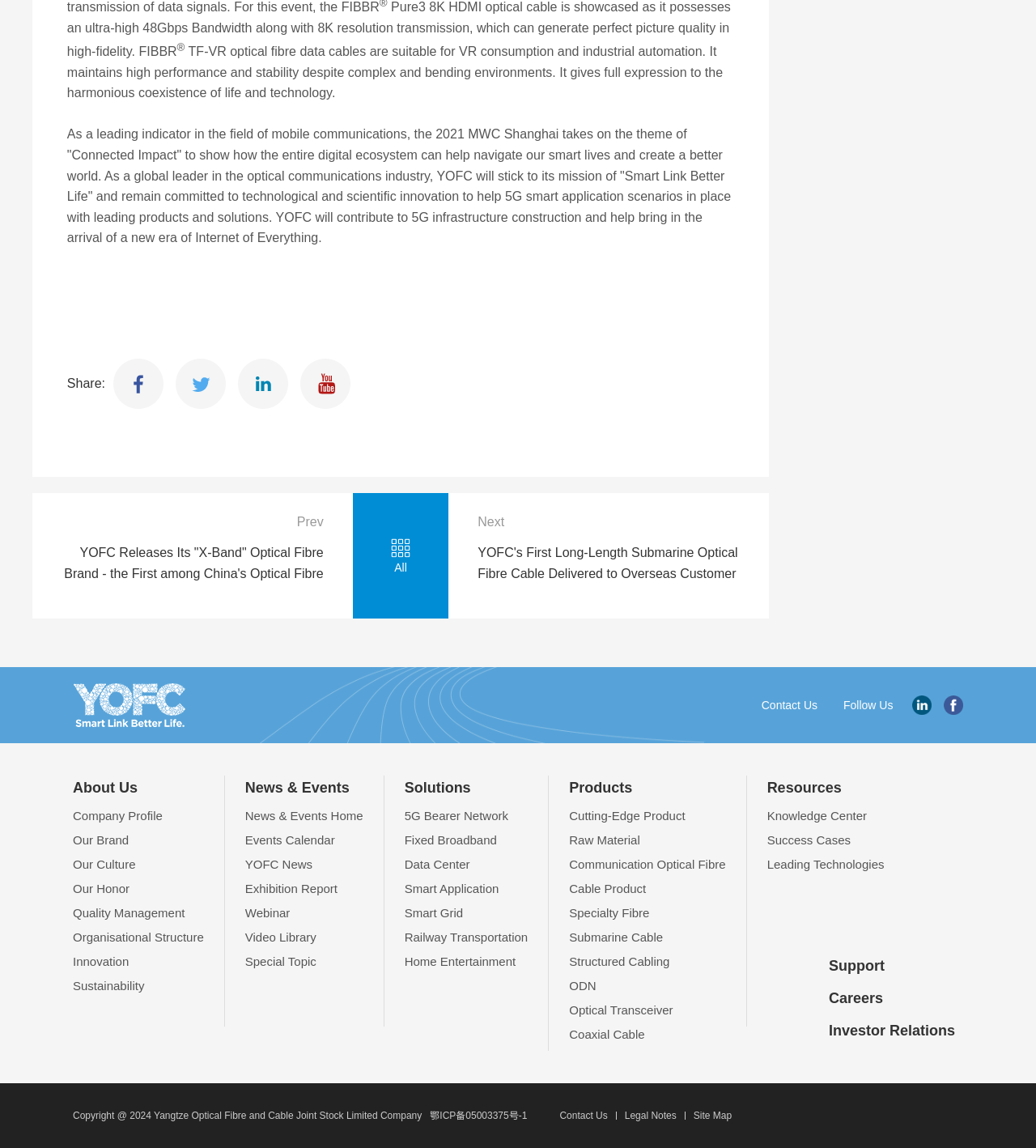Please predict the bounding box coordinates of the element's region where a click is necessary to complete the following instruction: "Share on Facebook". The coordinates should be represented by four float numbers between 0 and 1, i.e., [left, top, right, bottom].

[0.109, 0.313, 0.158, 0.356]